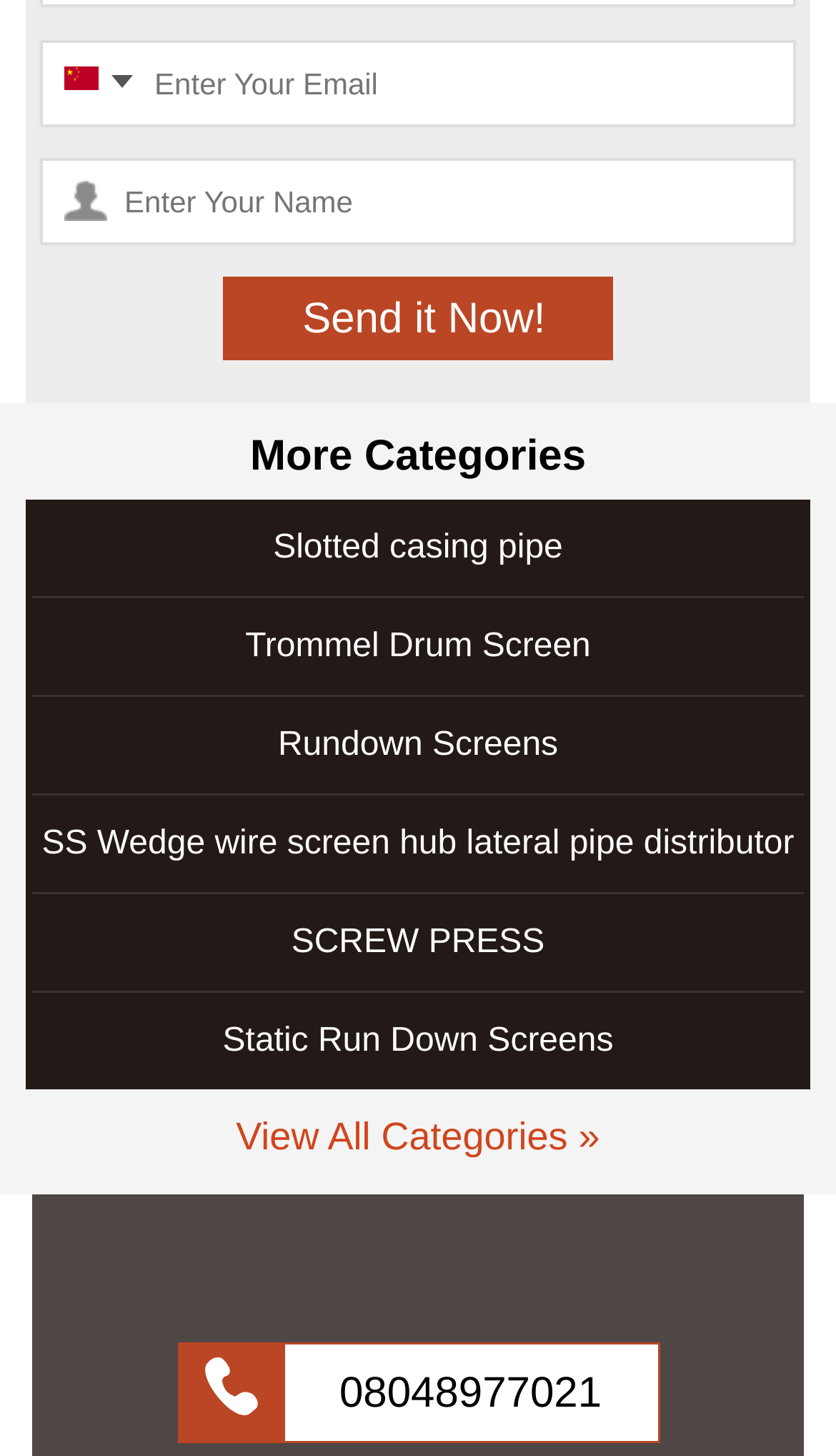Please determine the bounding box coordinates of the element's region to click in order to carry out the following instruction: "Input your name". The coordinates should be four float numbers between 0 and 1, i.e., [left, top, right, bottom].

[0.049, 0.109, 0.951, 0.168]